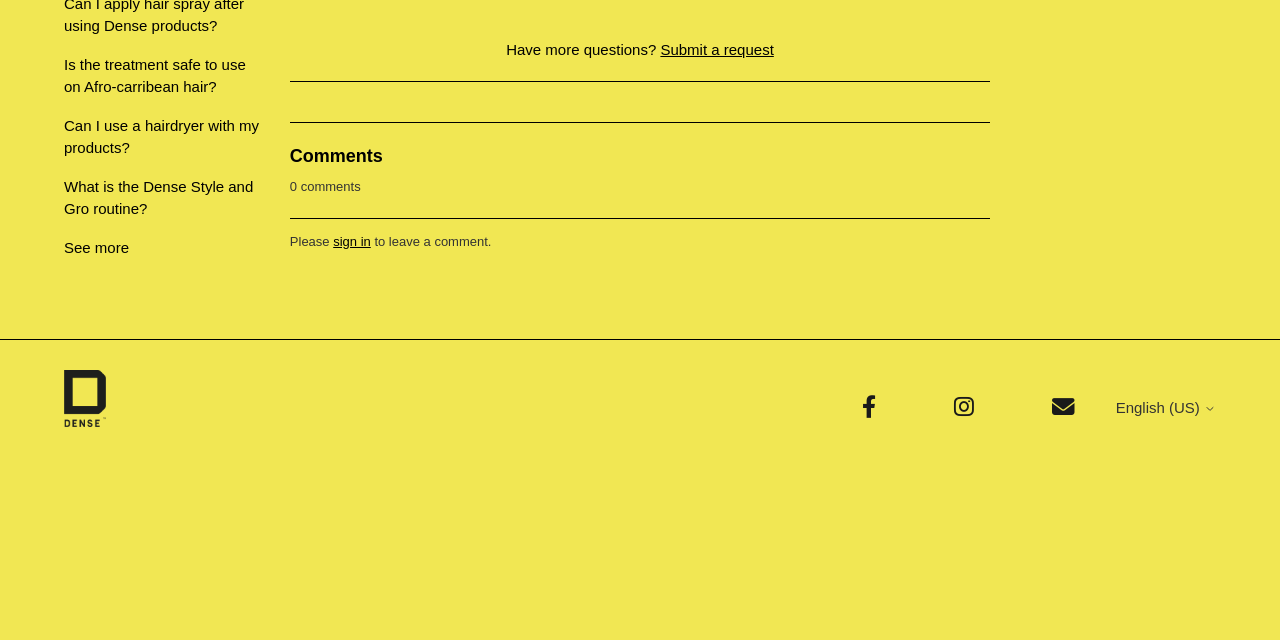Given the following UI element description: "sign in", find the bounding box coordinates in the webpage screenshot.

[0.26, 0.365, 0.29, 0.389]